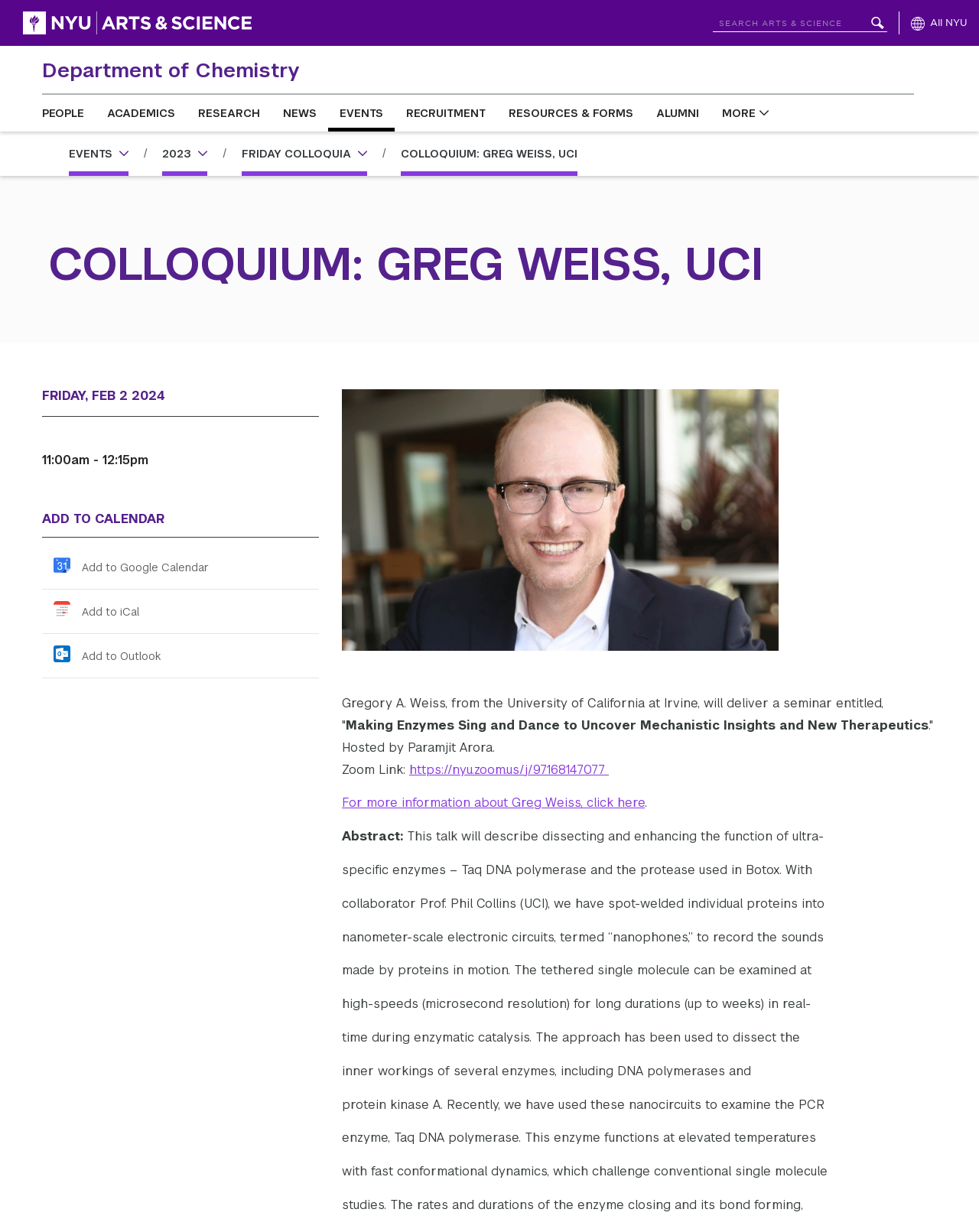Locate the bounding box coordinates of the item that should be clicked to fulfill the instruction: "View PEOPLE page".

[0.043, 0.077, 0.098, 0.107]